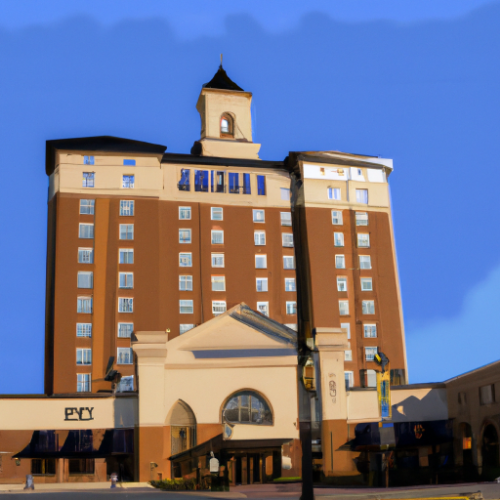Use the information in the screenshot to answer the question comprehensively: What is the shape of the rooftop?

The rooftop of the Frederick MD Hilton is described as having a decorative design, which suggests that it has a unique and ornate shape, rather than a plain or flat one.